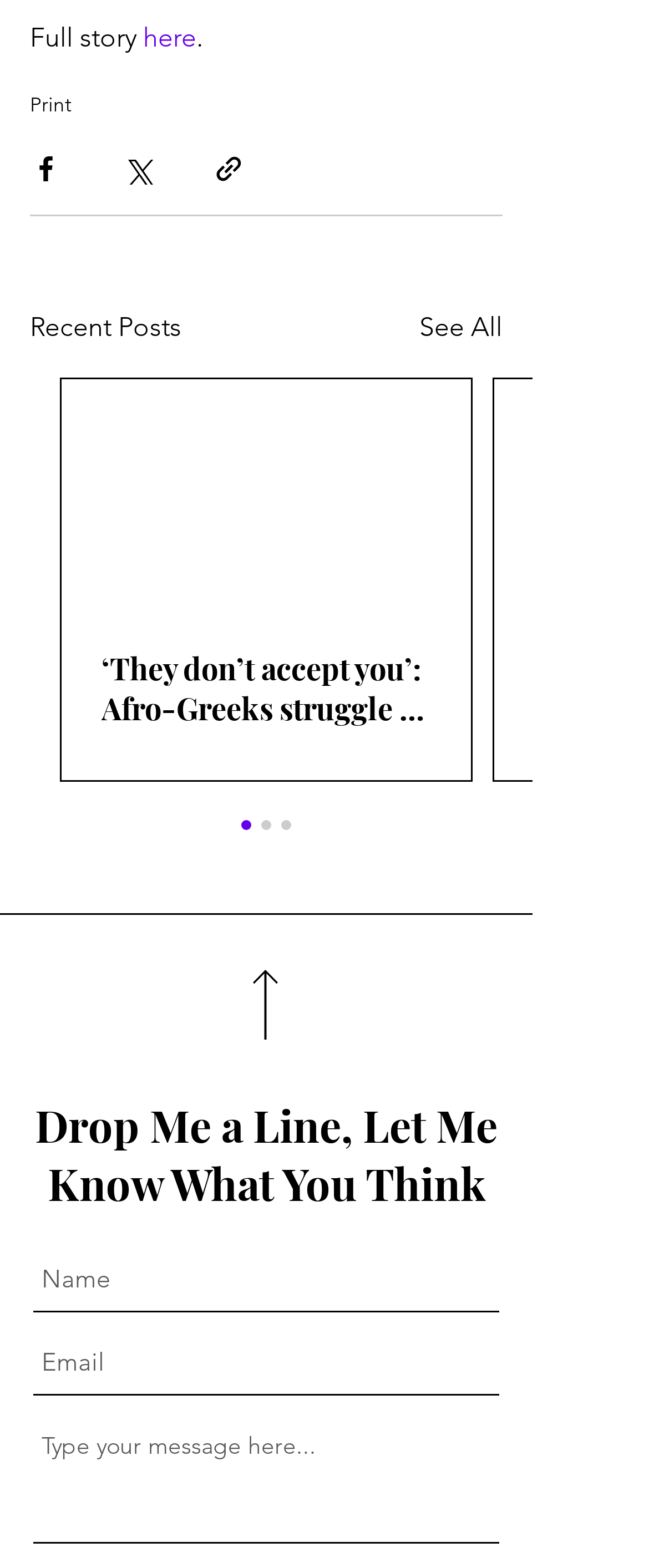Could you locate the bounding box coordinates for the section that should be clicked to accomplish this task: "Enter your name".

[0.051, 0.795, 0.769, 0.837]